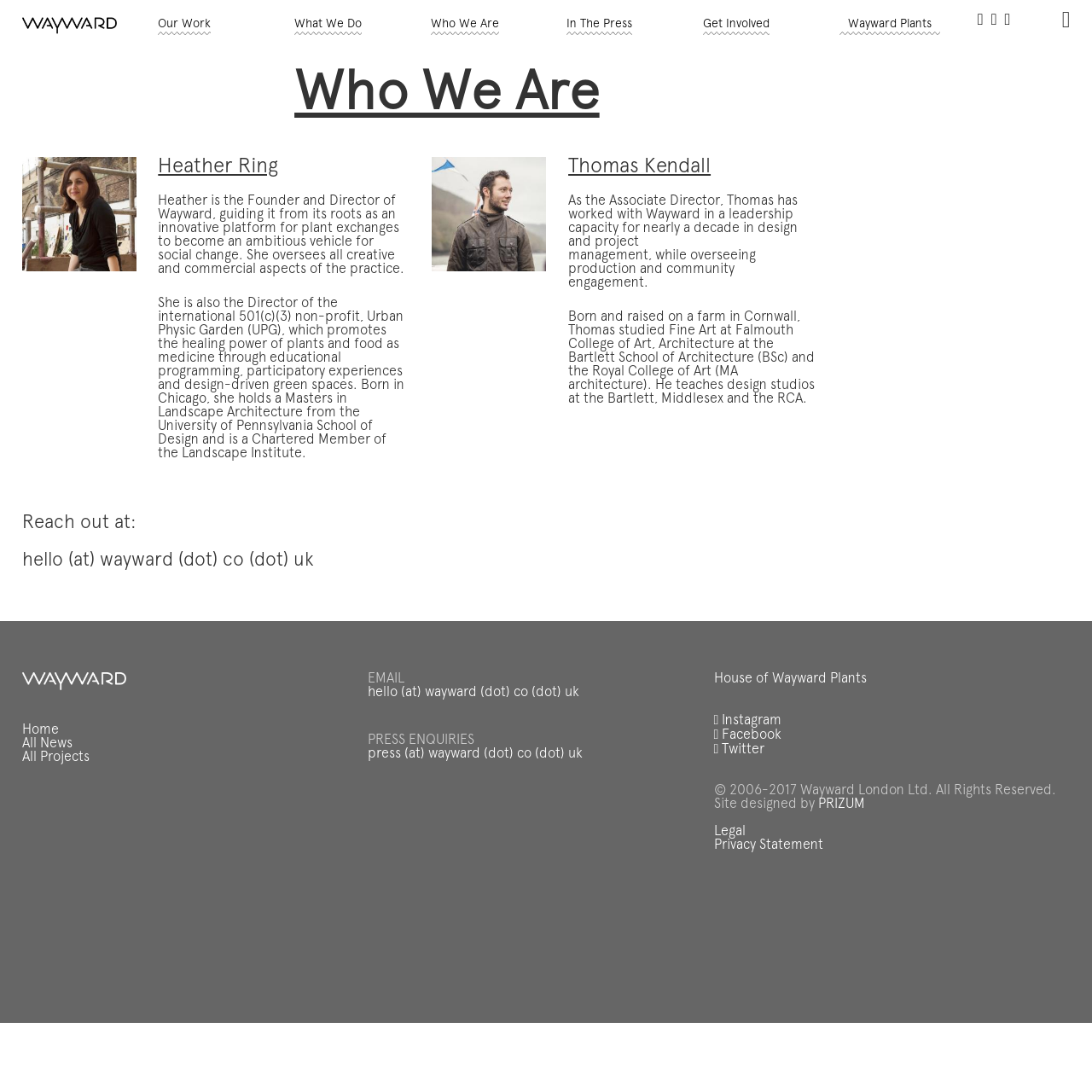Locate the bounding box coordinates of the area you need to click to fulfill this instruction: 'Learn more about Wayward Plants'. The coordinates must be in the form of four float numbers ranging from 0 to 1: [left, top, right, bottom].

[0.769, 0.015, 0.861, 0.032]